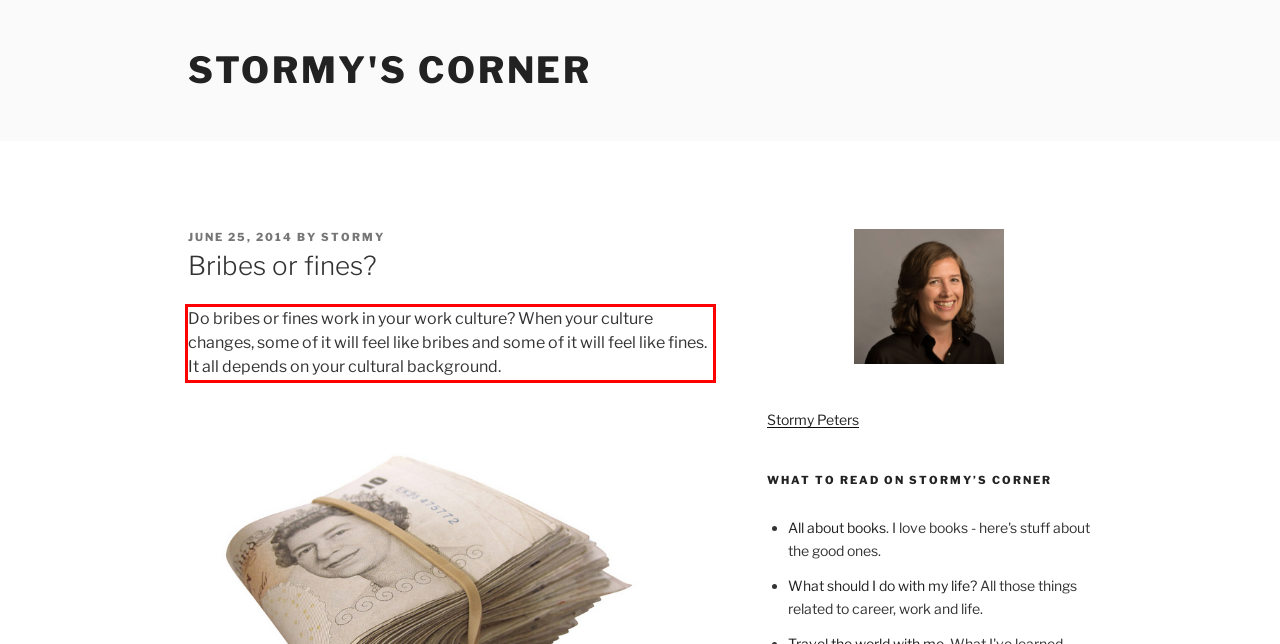View the screenshot of the webpage and identify the UI element surrounded by a red bounding box. Extract the text contained within this red bounding box.

Do bribes or fines work in your work culture? When your culture changes, some of it will feel like bribes and some of it will feel like fines. It all depends on your cultural background.